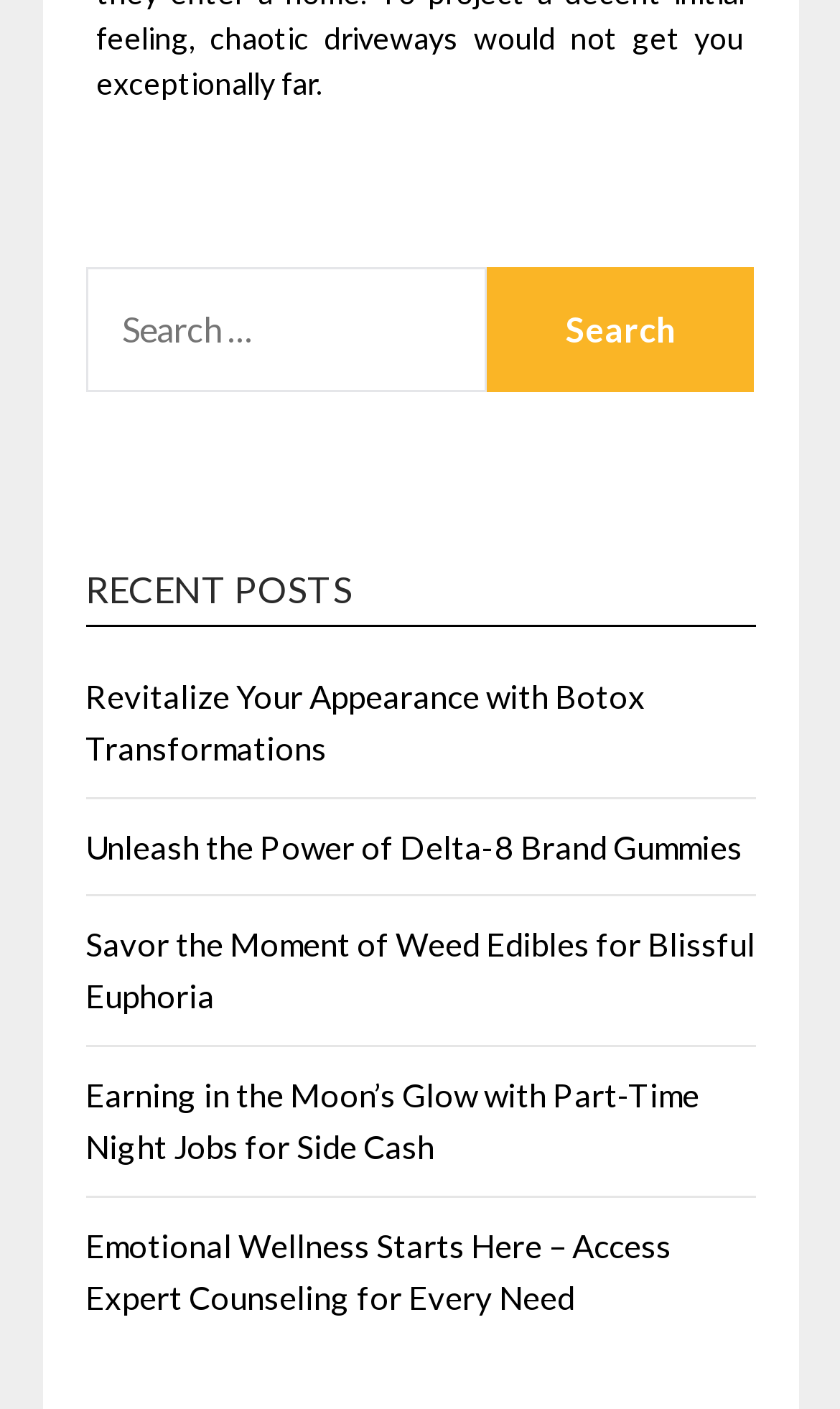What is the purpose of the search box?
Using the image as a reference, answer the question with a short word or phrase.

To search for posts